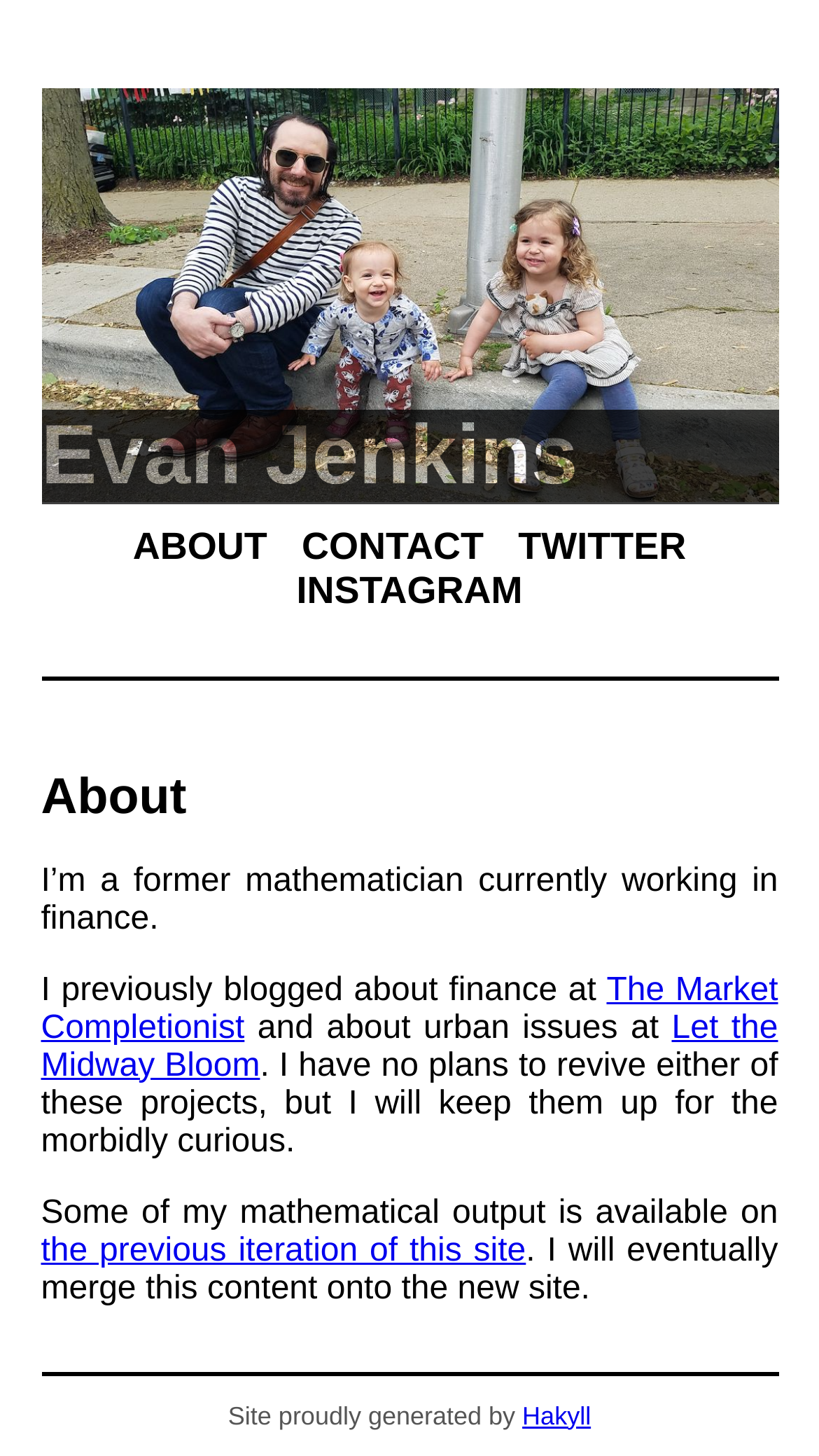Look at the image and give a detailed response to the following question: What is Evan Jenkins planning to do with his previous mathematical output?

The webpage states that Evan Jenkins will eventually merge his mathematical output from the previous iteration of this site onto the new site, as stated in the StaticText element.